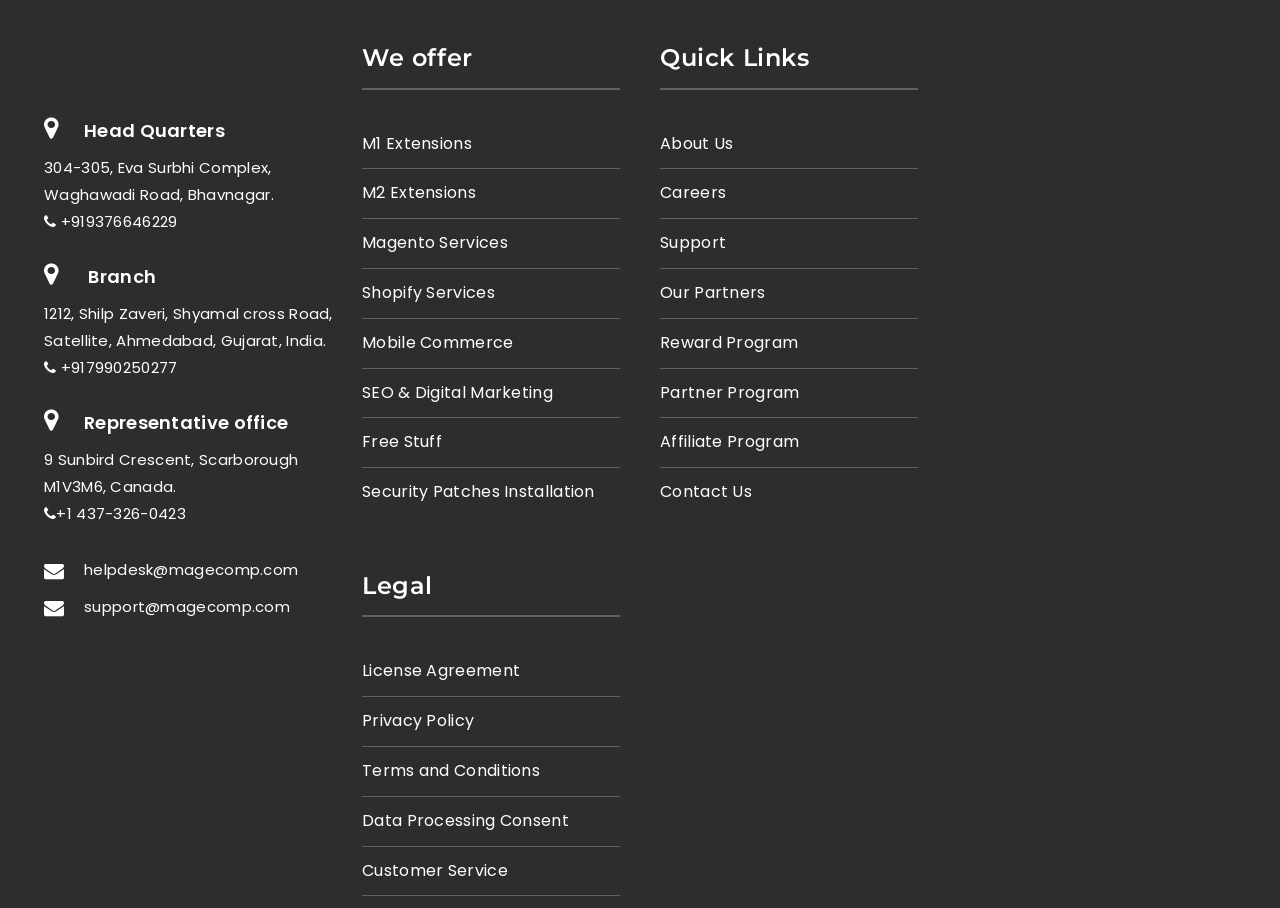Determine the coordinates of the bounding box for the clickable area needed to execute this instruction: "Read more articles".

None